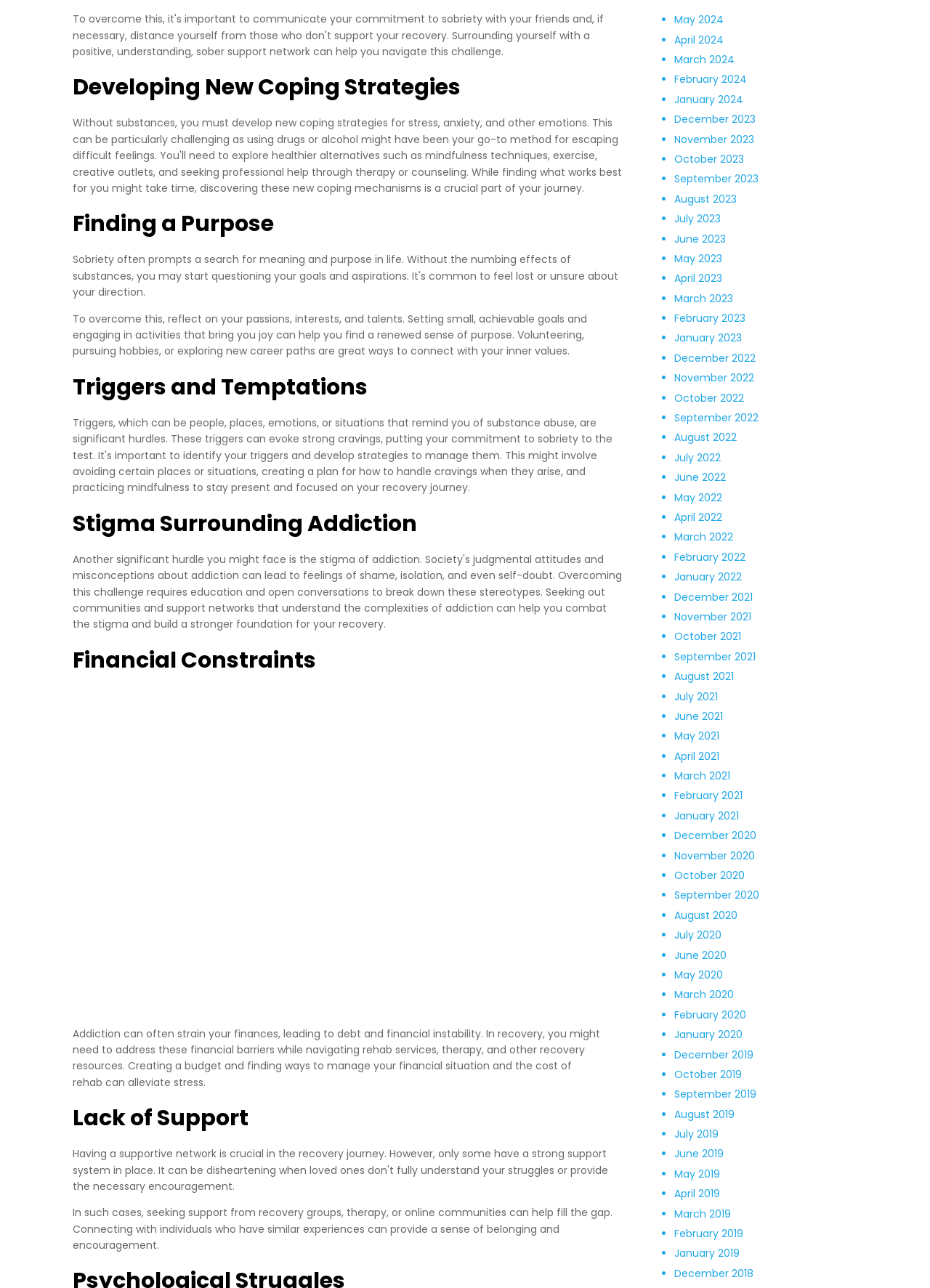Identify the bounding box coordinates for the region of the element that should be clicked to carry out the instruction: "View the image about recovery roadblocks". The bounding box coordinates should be four float numbers between 0 and 1, i.e., [left, top, right, bottom].

[0.109, 0.534, 0.638, 0.788]